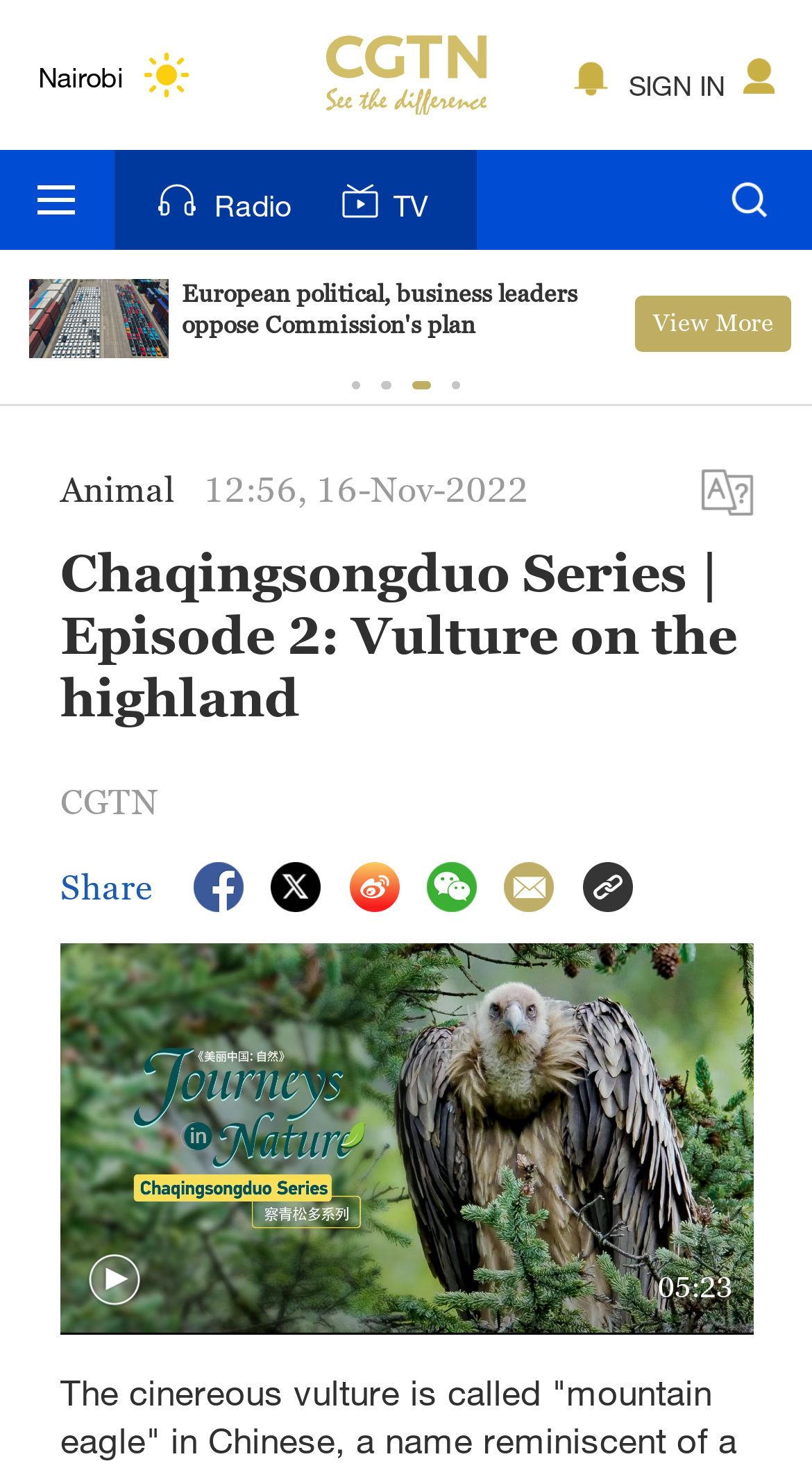Provide a brief response to the question using a single word or phrase: 
How many sharing options are available on the webpage?

5